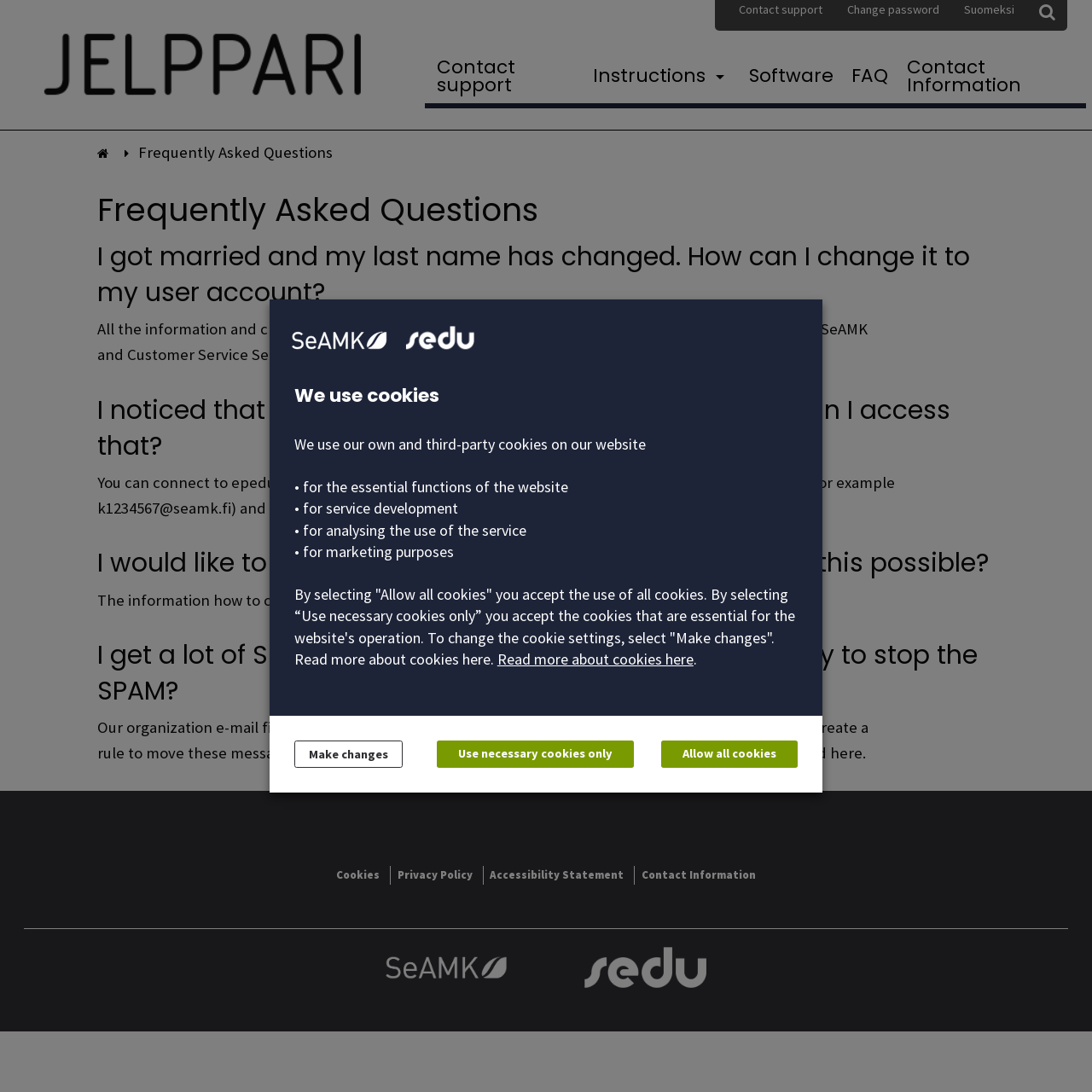Based on the element description: "Contact Information", identify the UI element and provide its bounding box coordinates. Use four float numbers between 0 and 1, [left, top, right, bottom].

[0.819, 0.045, 1.0, 0.094]